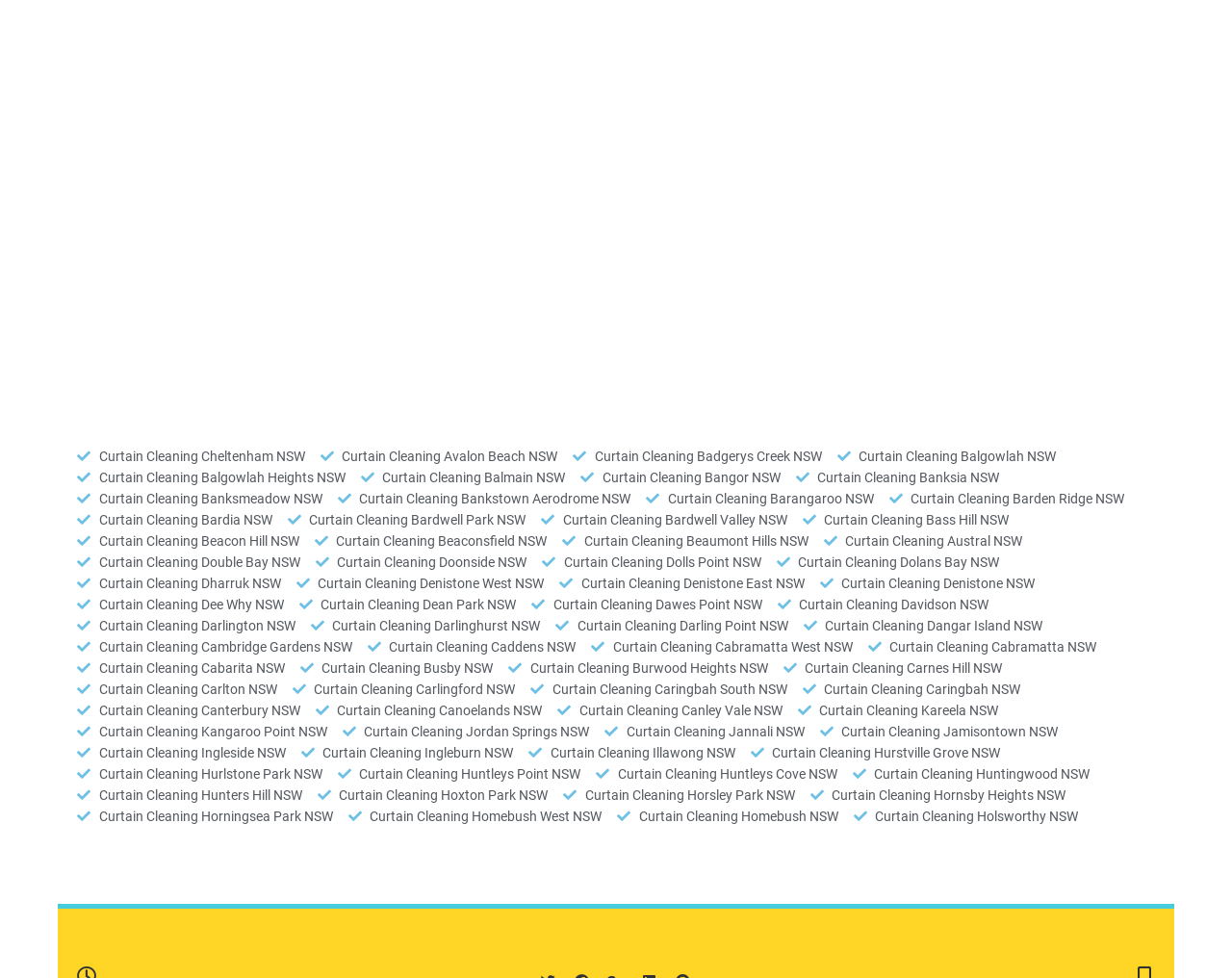Use a single word or phrase to answer this question: 
What is the first location listed for curtain cleaning?

Curtain Cleaning Cheltenham NSW